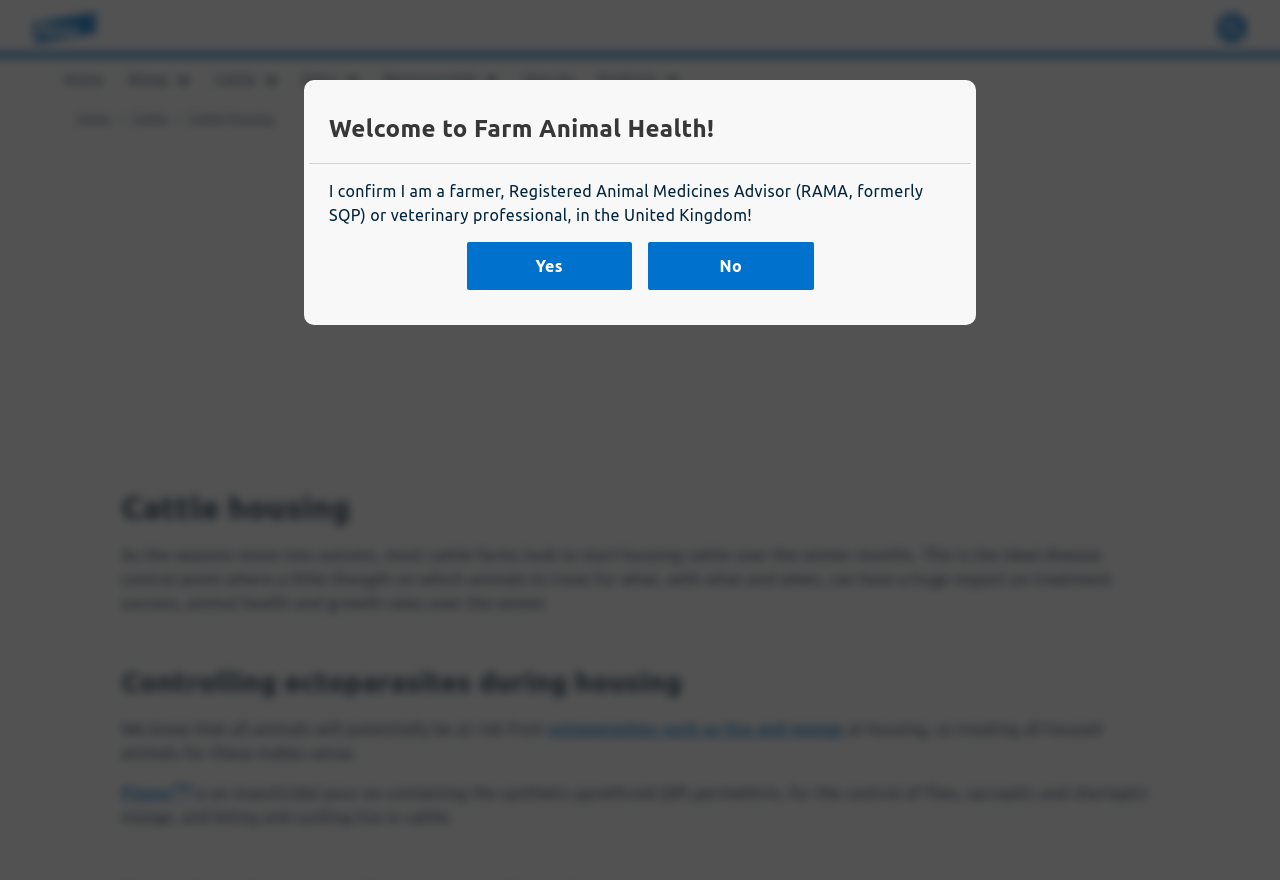Locate the bounding box coordinates of the area that needs to be clicked to fulfill the following instruction: "Post a comment". The coordinates should be in the format of four float numbers between 0 and 1, namely [left, top, right, bottom].

None